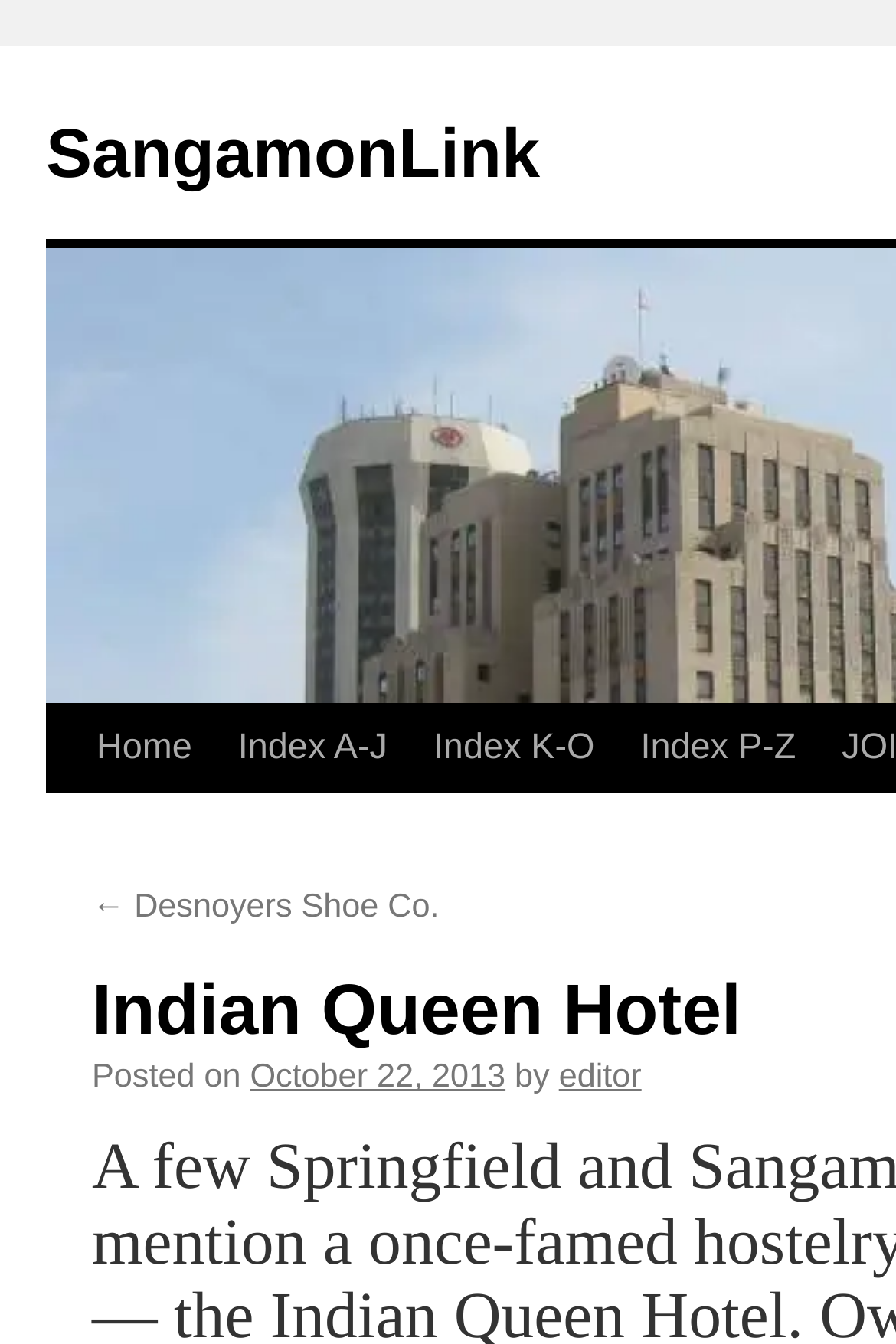Using the format (top-left x, top-left y, bottom-right x, bottom-right y), provide the bounding box coordinates for the described UI element. All values should be floating point numbers between 0 and 1: Home

[0.082, 0.525, 0.24, 0.59]